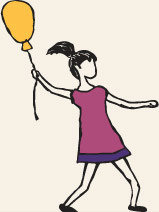Detail all significant aspects of the image you see.

The image features a playful illustration of a child joyfully holding a bright yellow balloon. Dressed in a purple dress with a blue hem, the child is depicted mid-motion, suggesting a sense of excitement and freedom. The background is a soft, neutral color, which enhances the vibrant colors of the child's outfit and the balloon. This whimsical representation likely aims to evoke feelings of happiness and childhood innocence, serving as a visual metaphor for the carefree experiences that can accompany a youthful spirit.